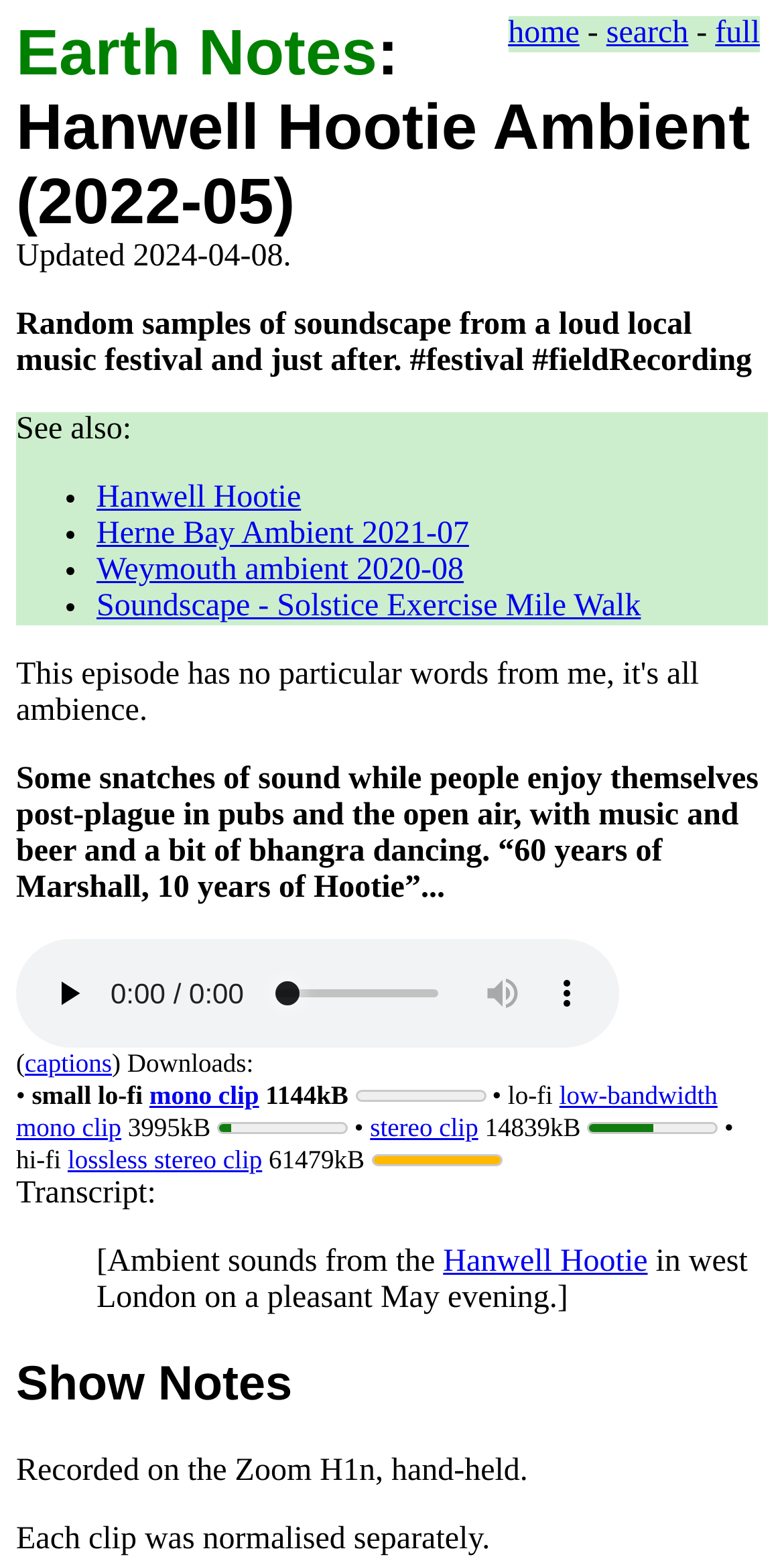Pinpoint the bounding box coordinates of the clickable element needed to complete the instruction: "search on the website". The coordinates should be provided as four float numbers between 0 and 1: [left, top, right, bottom].

[0.773, 0.01, 0.878, 0.032]